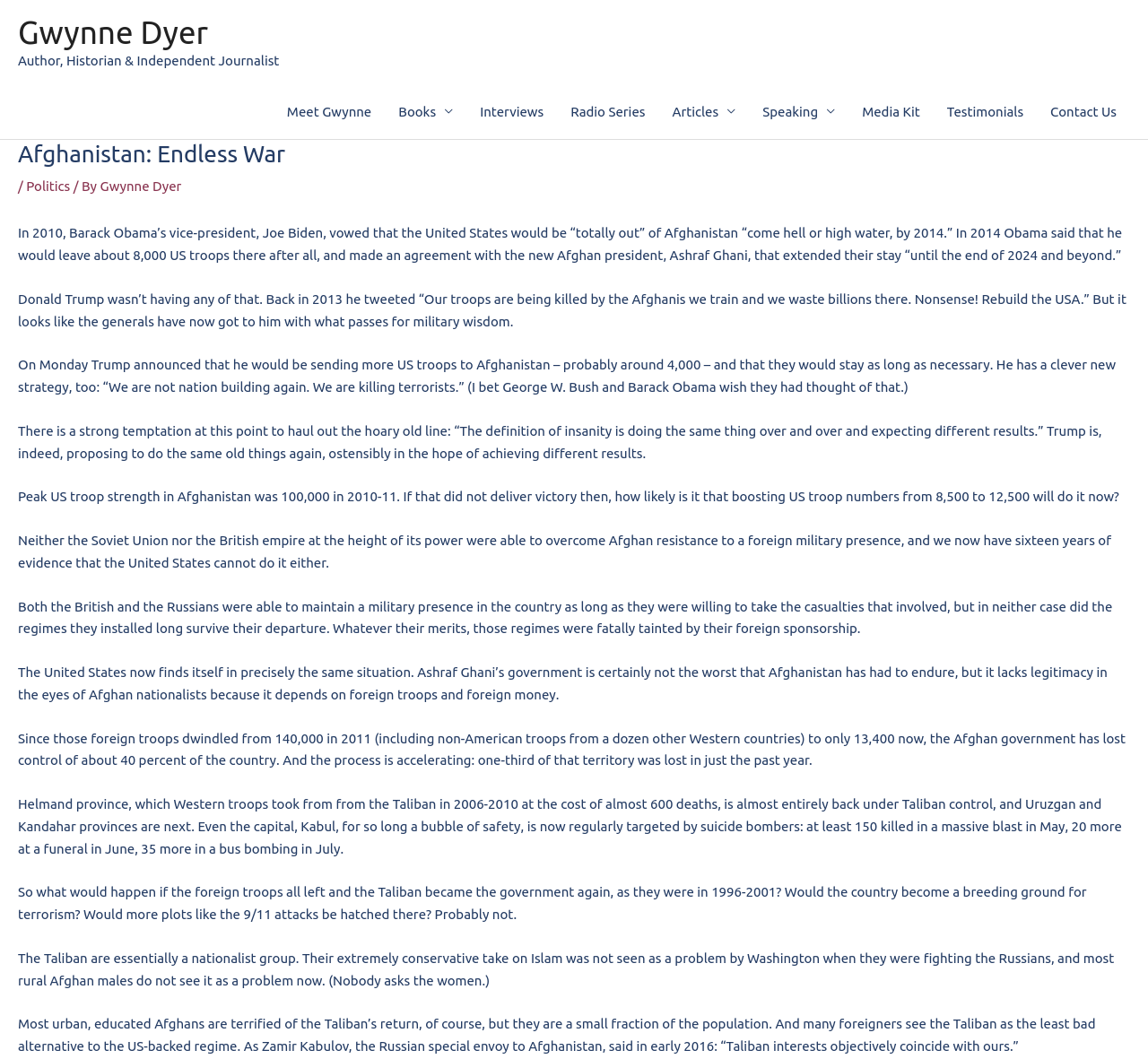Identify the bounding box coordinates for the region of the element that should be clicked to carry out the instruction: "Contact the author". The bounding box coordinates should be four float numbers between 0 and 1, i.e., [left, top, right, bottom].

[0.903, 0.08, 0.984, 0.131]